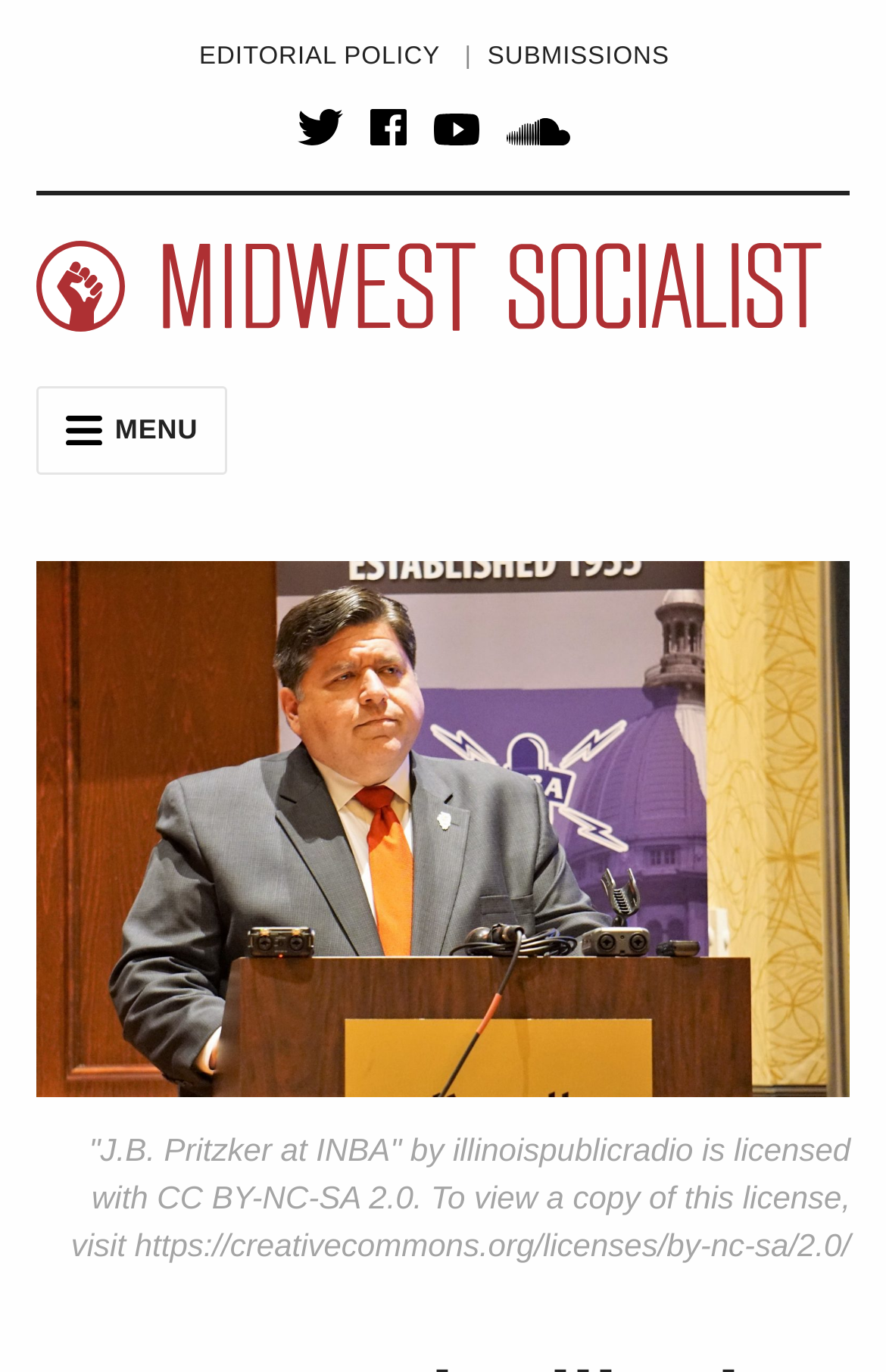Answer the following query with a single word or phrase:
What is the name of the publication?

Midwest Socialist